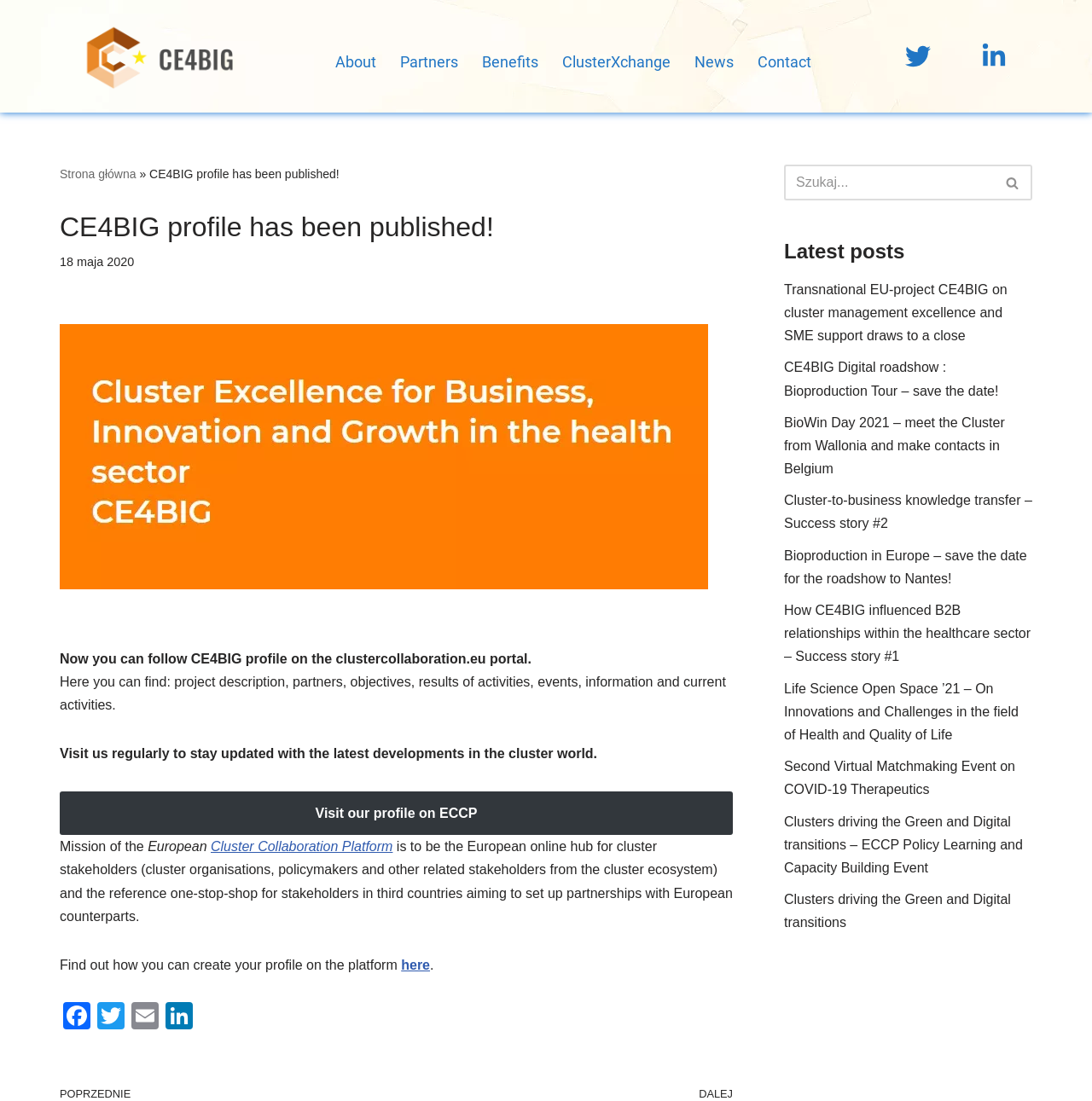How many social media links are available?
Please provide a single word or phrase as your answer based on the image.

4